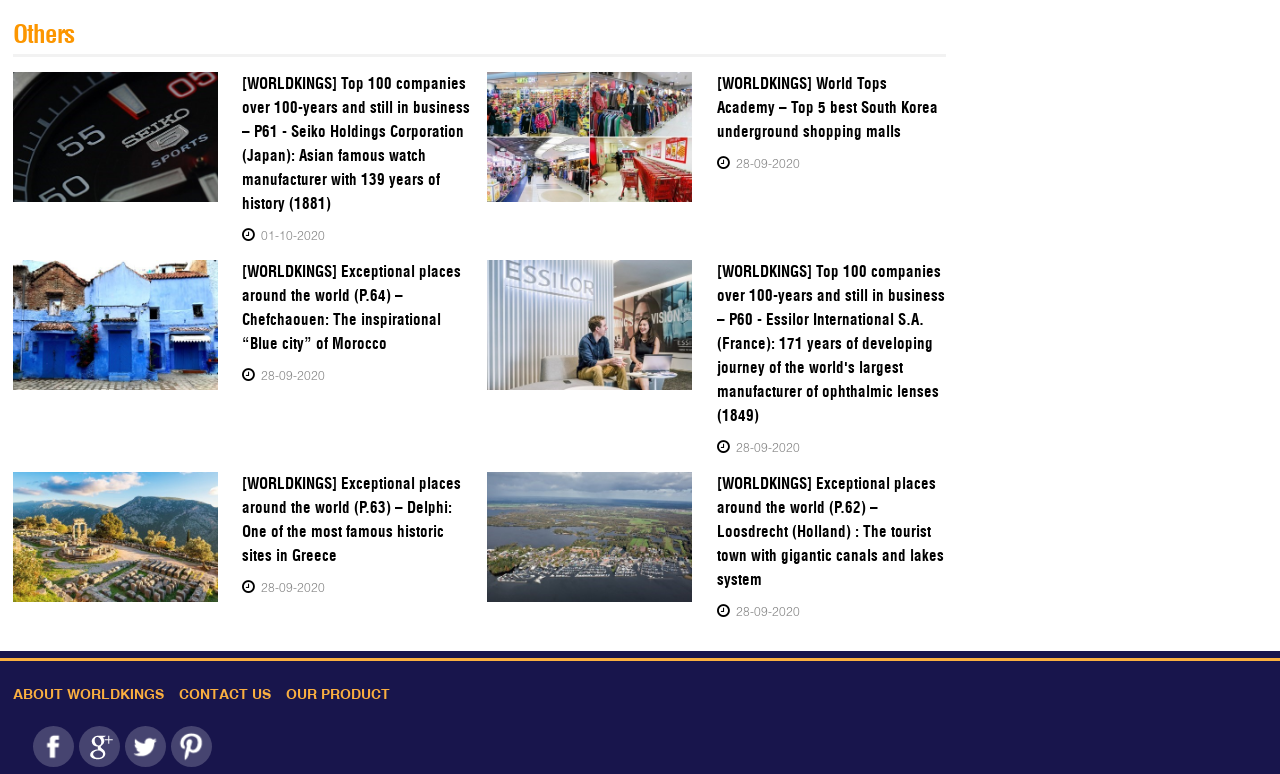Could you determine the bounding box coordinates of the clickable element to complete the instruction: "Read about Seiko Holdings Corporation"? Provide the coordinates as four float numbers between 0 and 1, i.e., [left, top, right, bottom].

[0.189, 0.093, 0.369, 0.279]